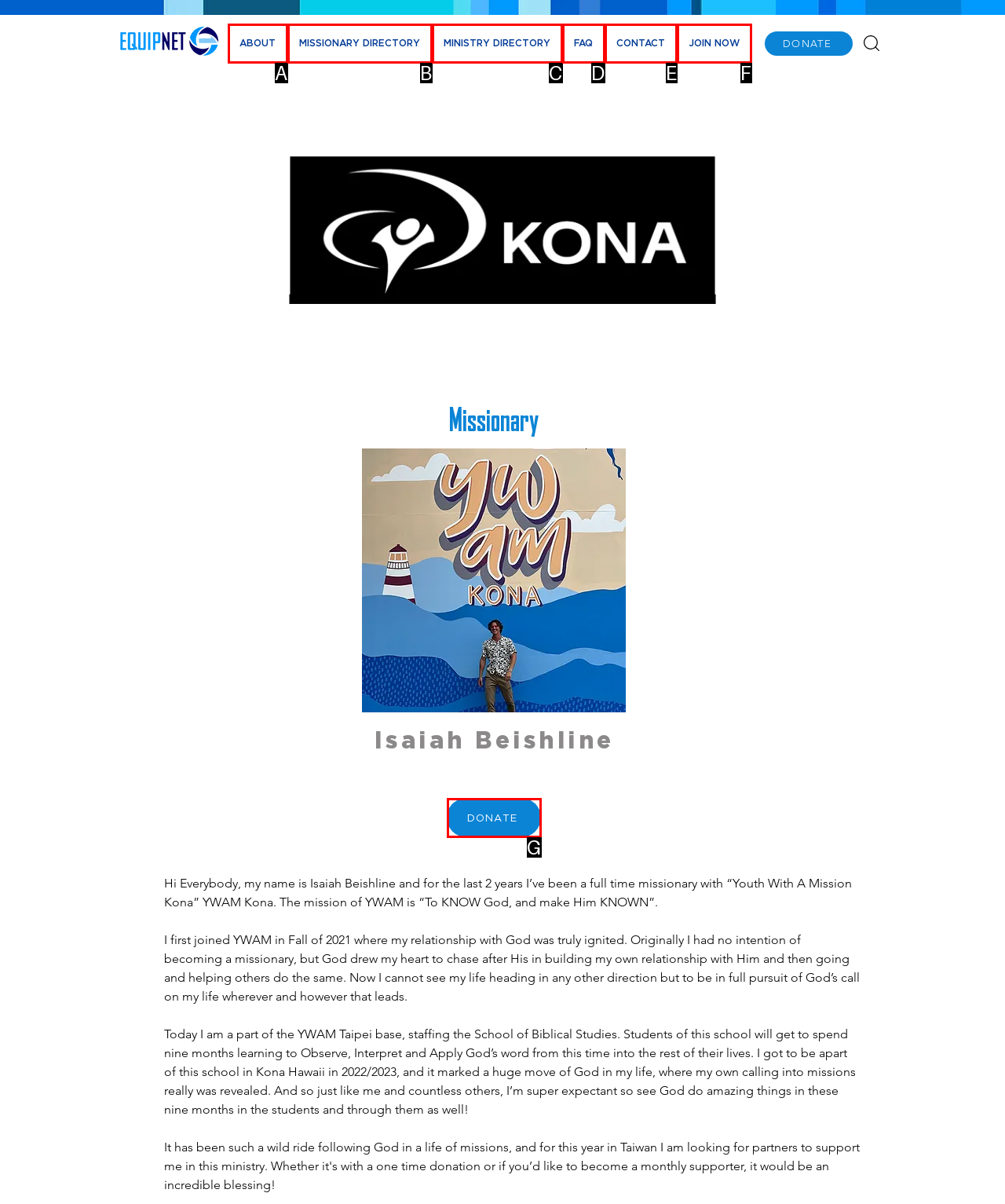Identify the HTML element that matches the description: MISSIONARY DIRECTORY. Provide the letter of the correct option from the choices.

B